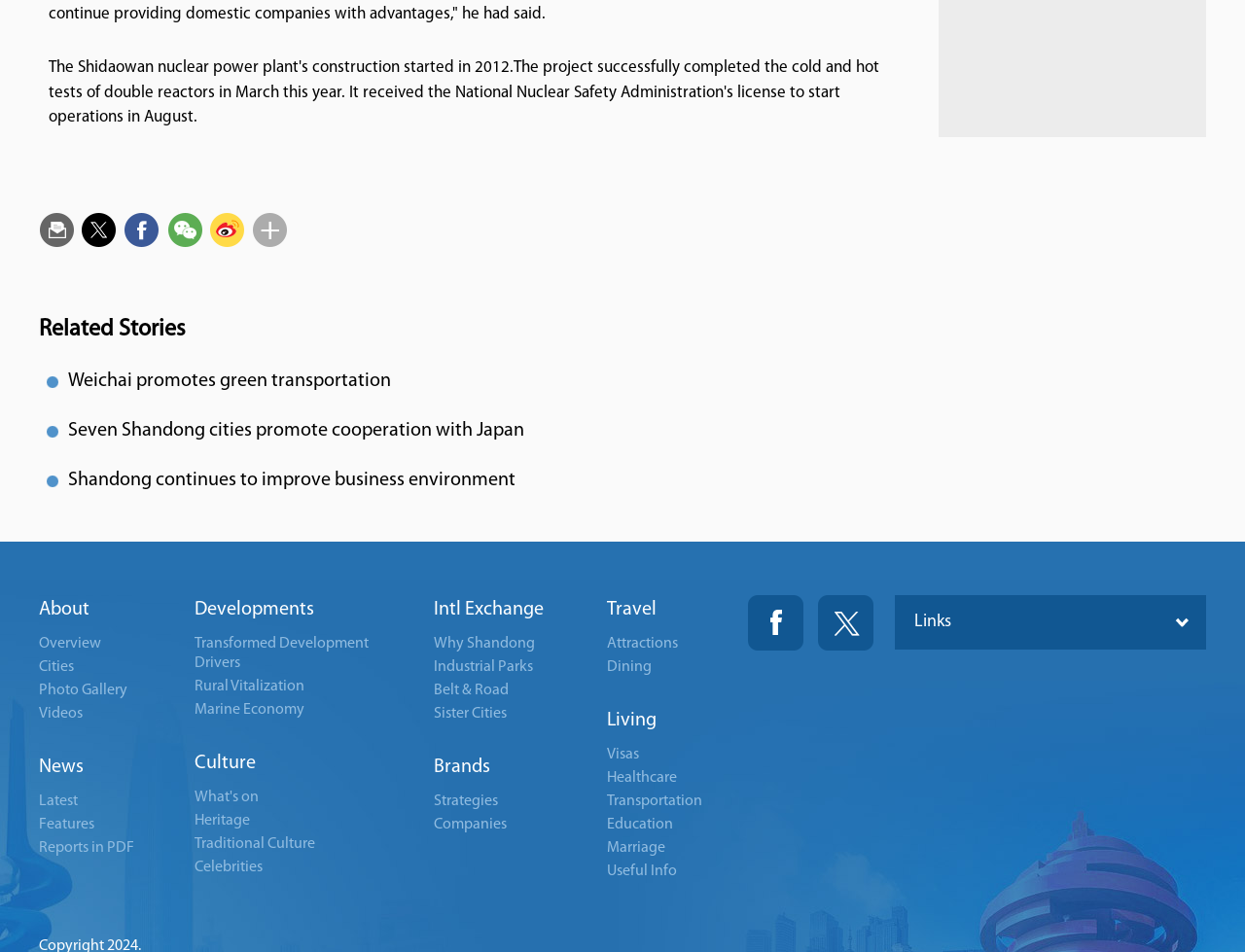How many social media links are there at the bottom of the page?
Based on the image, provide your answer in one word or phrase.

2